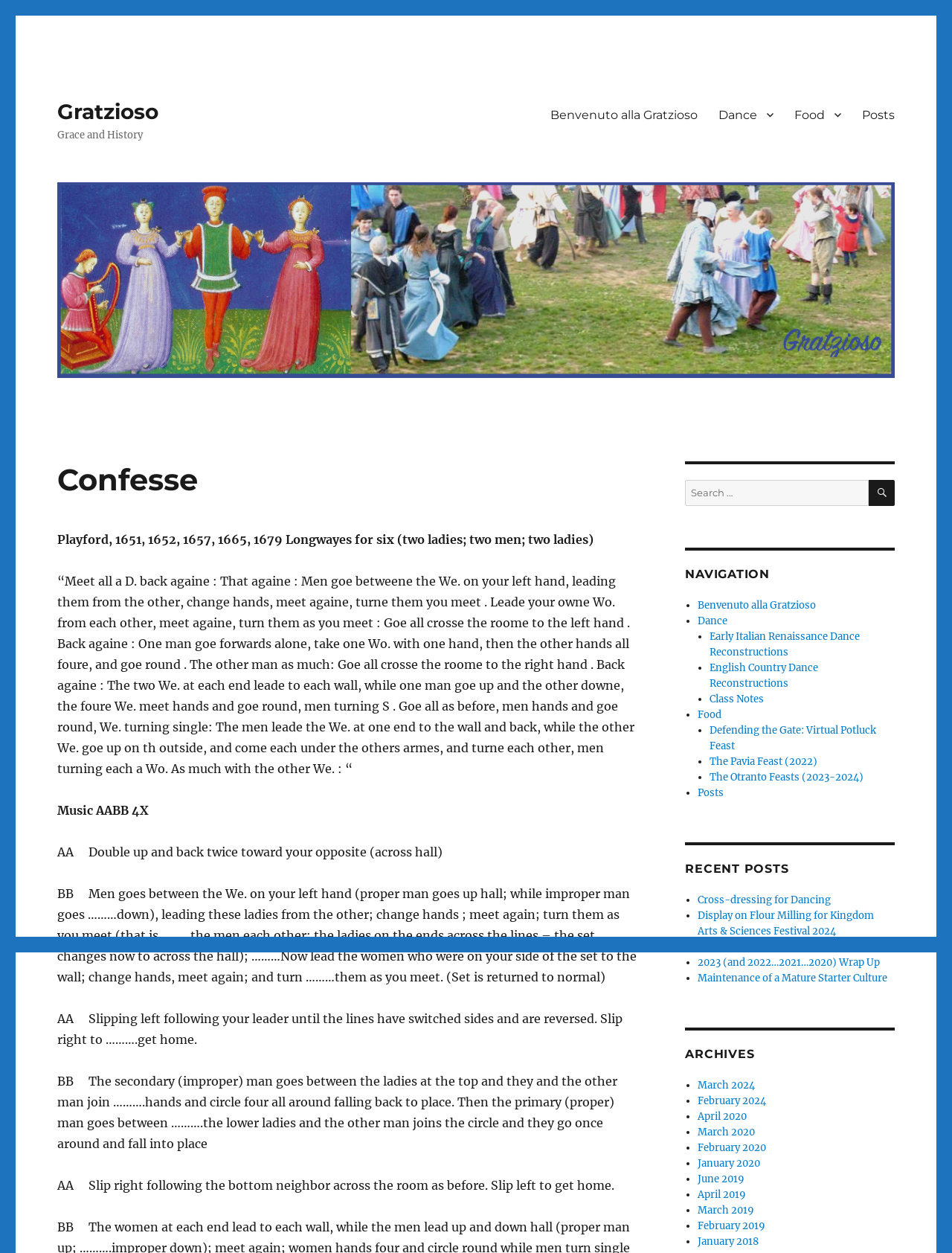Please locate the bounding box coordinates of the element that needs to be clicked to achieve the following instruction: "Read about Playford, 1651, 1652, 1657, 1665, 1679 Longwayes for six". The coordinates should be four float numbers between 0 and 1, i.e., [left, top, right, bottom].

[0.06, 0.424, 0.624, 0.436]